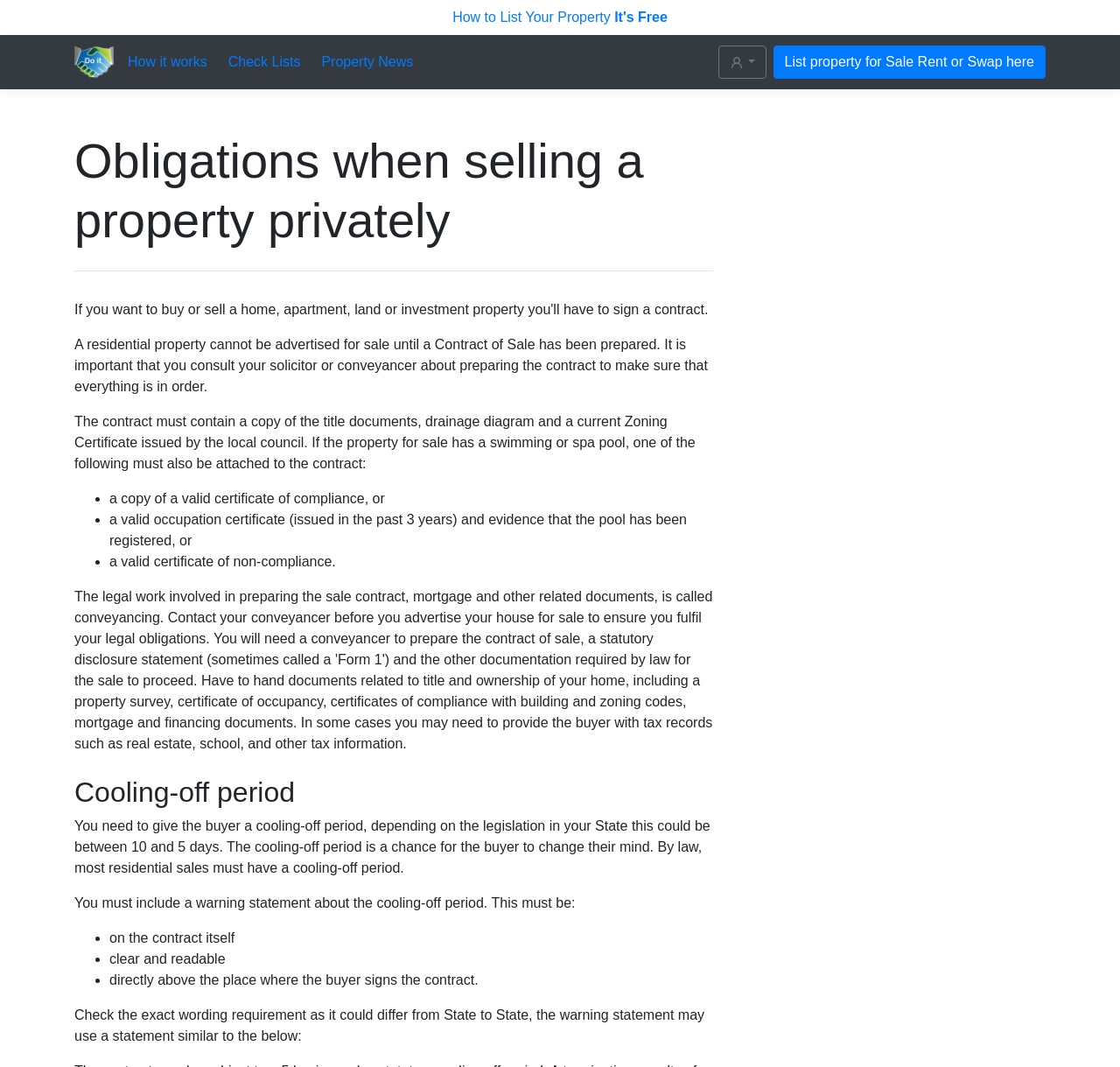Kindly respond to the following question with a single word or a brief phrase: 
What is the purpose of this website?

Sell, Rent, Swap properties